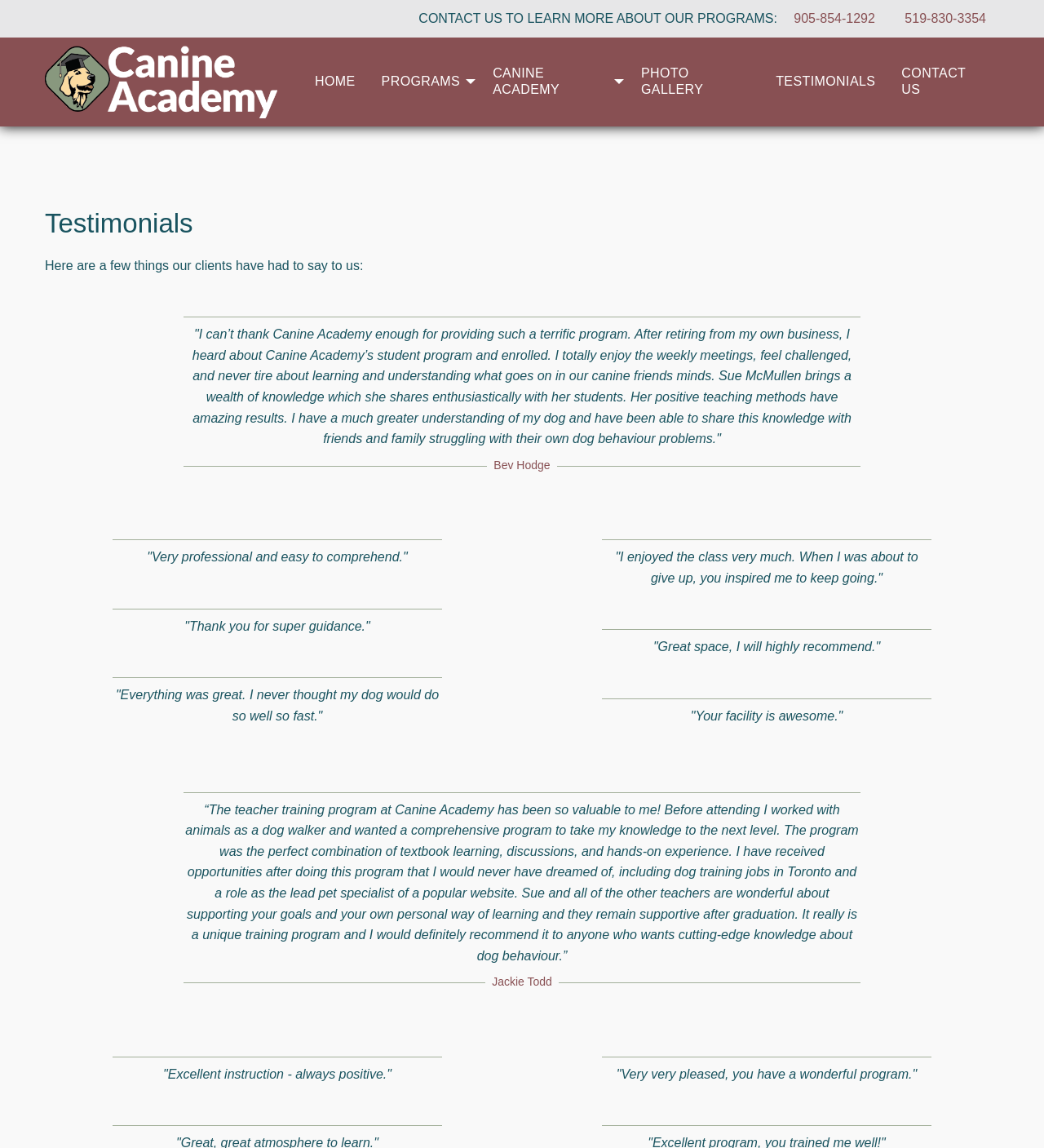Use a single word or phrase to answer the question: What is the name of the program mentioned in the first testimonial?

student program